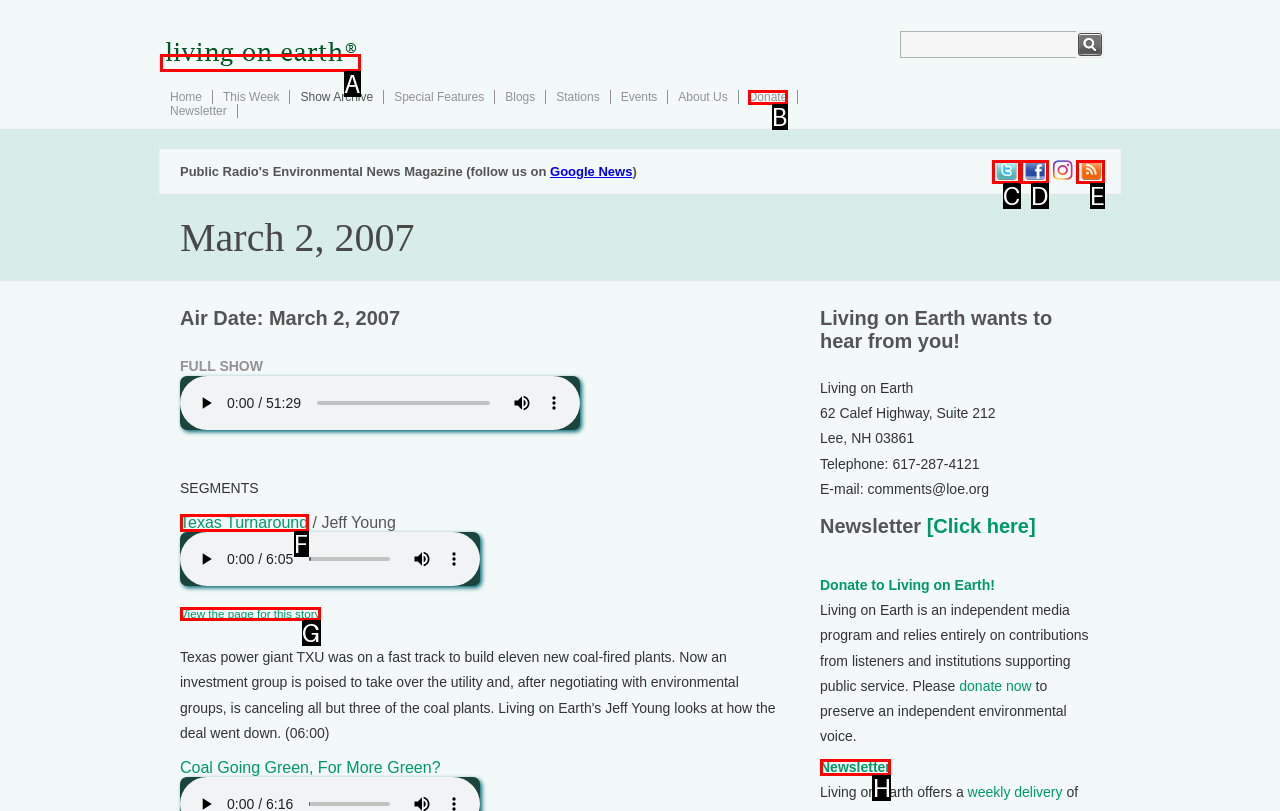Choose the letter of the UI element that aligns with the following description: alt="Living On Earth"
State your answer as the letter from the listed options.

A